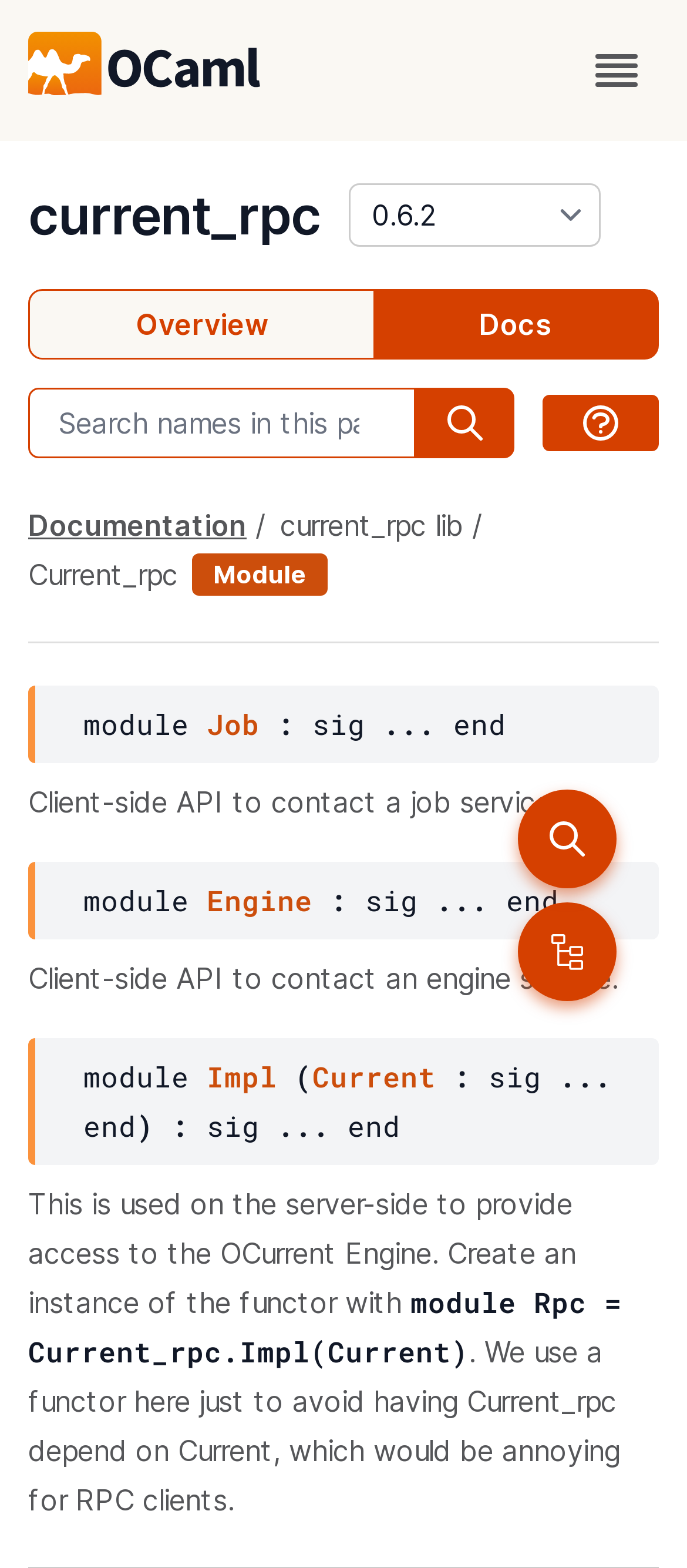Provide a brief response to the question using a single word or phrase: 
What is the text of the search box?

Search names in this package...